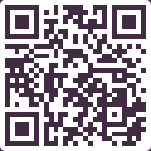Which organization is specifically mentioned?
Answer the question with a single word or phrase derived from the image.

Red Cross Ukraine